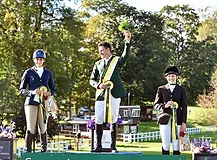Generate a descriptive account of all visible items and actions in the image.

The image depicts a triumphant moment at an equestrian event, showcasing three riders standing proudly on a podium. In the center, a male rider, dressed in a green jacket and white pants, raises his arm in celebration, holding a trophy or award above his head. He wears an enthusiastic expression, clearly reveling in his victory. Flanking him are two female riders; one on the left is dressed in a dark blue jacket paired with light-colored breeches and is holding a ribbon, while the other on the right, in a black jacket and helmet, stands with a similar ribbon in hand. The backdrop features a verdant landscape with trees and a glimpse of the venue, suggesting a picturesque and vibrant competition atmosphere. The scene captures the spirit of achievement and camaraderie in the equestrian community.